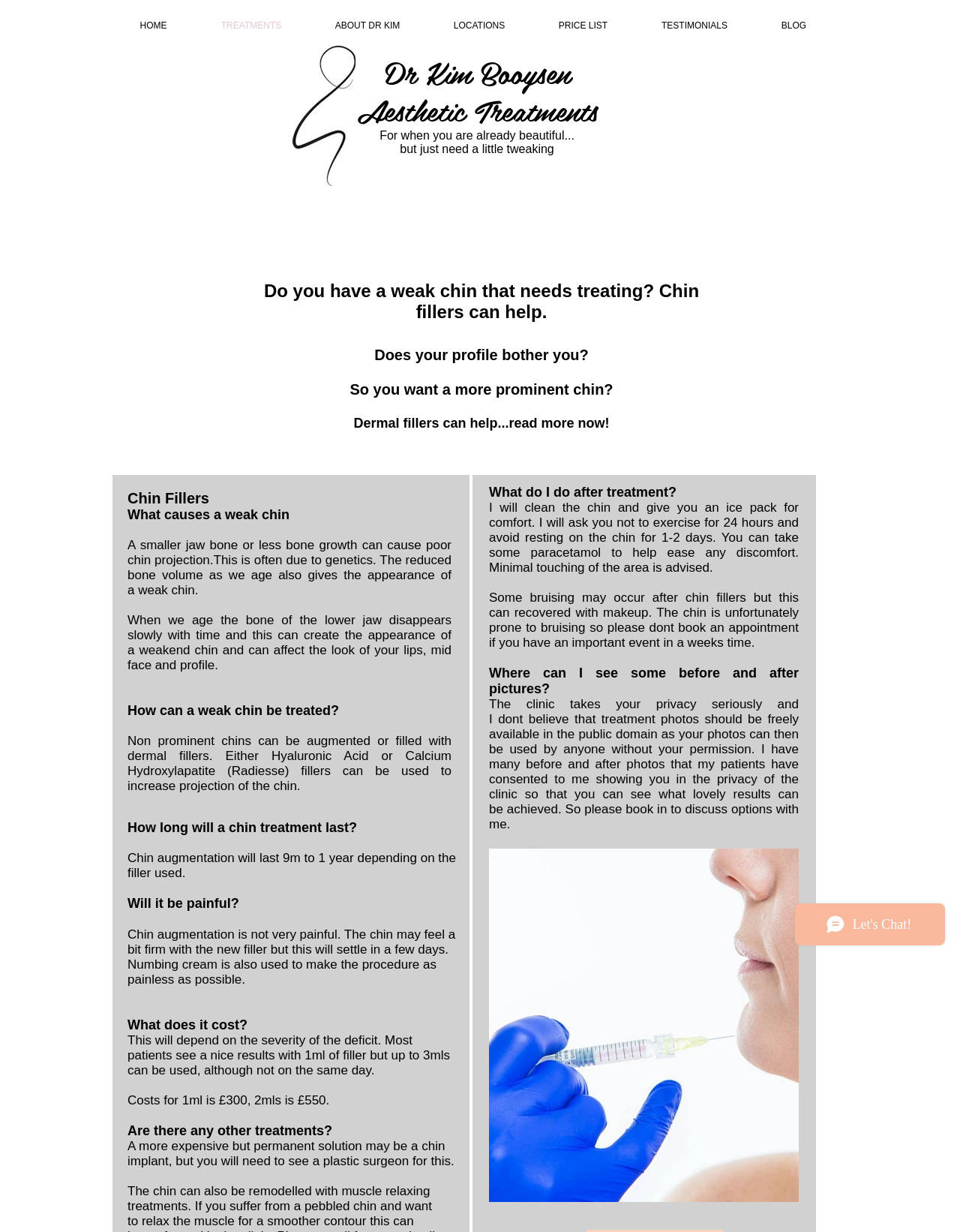Determine the bounding box coordinates for the area that should be clicked to carry out the following instruction: "View 'Before and After' pictures".

[0.509, 0.54, 0.832, 0.566]